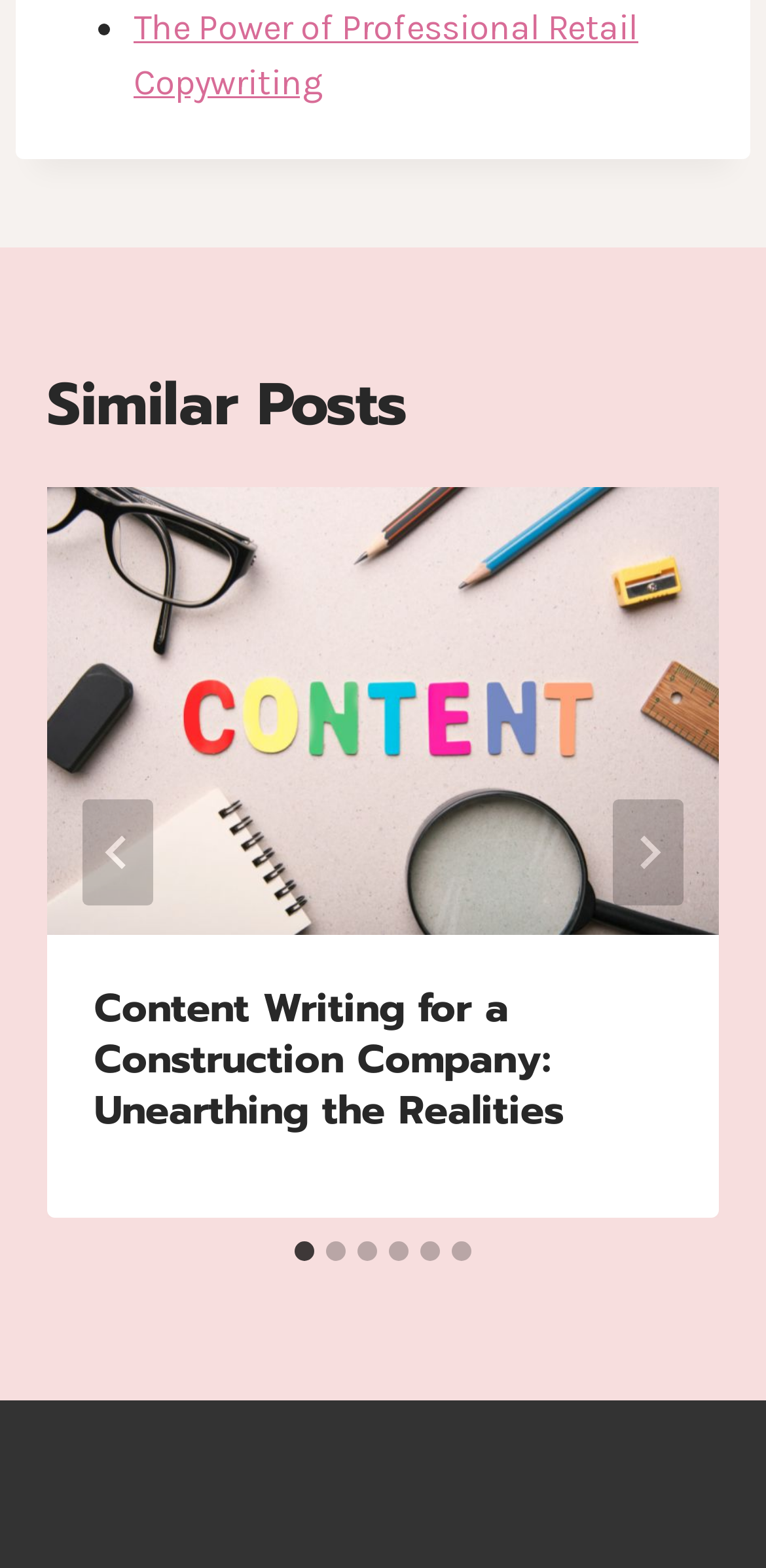Locate the bounding box of the UI element based on this description: "aria-label="Go to slide 6"". Provide four float numbers between 0 and 1 as [left, top, right, bottom].

[0.59, 0.791, 0.615, 0.804]